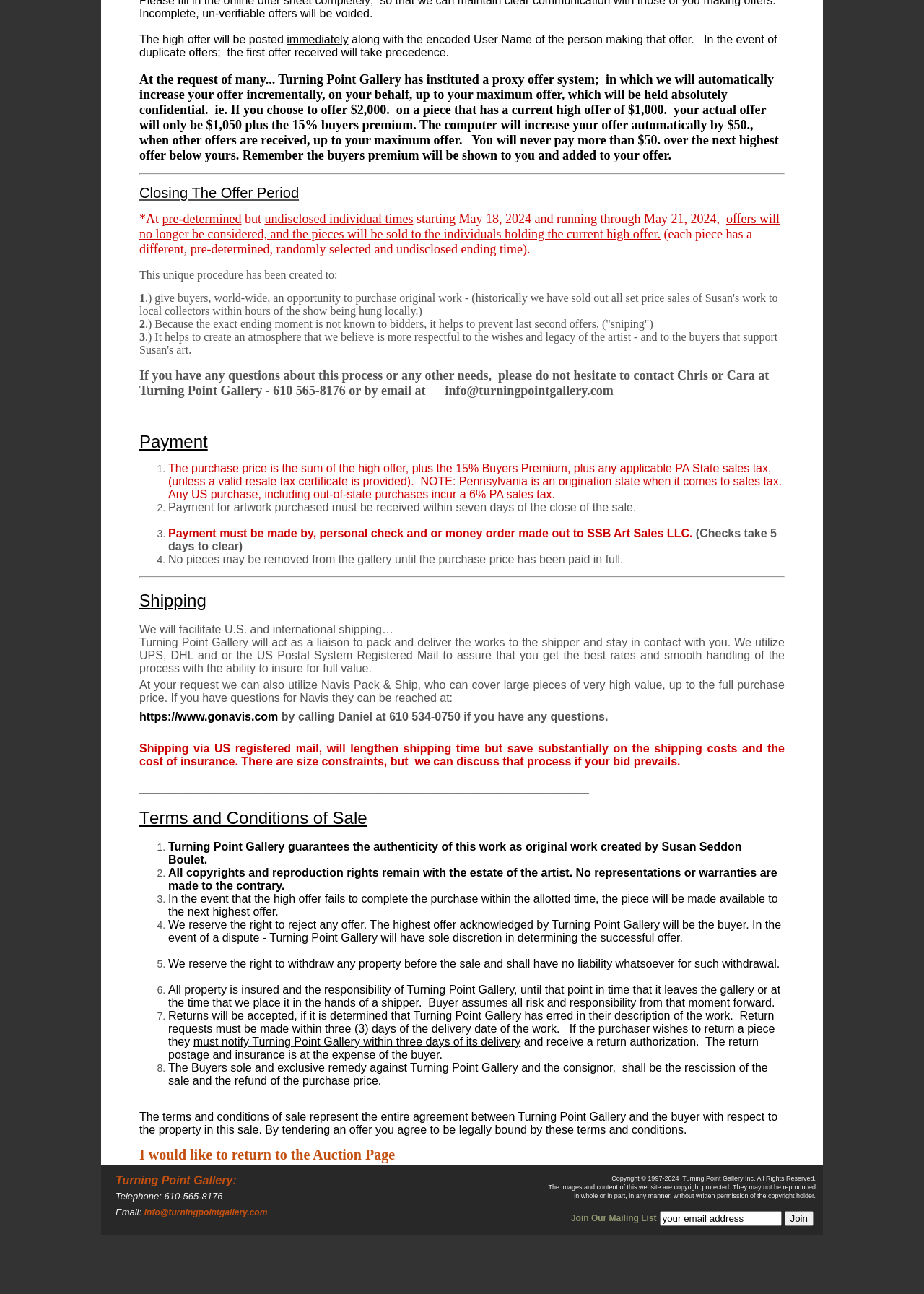Give a short answer to this question using one word or a phrase:
What is the purpose of the proxy offer system?

Prevent last second offers